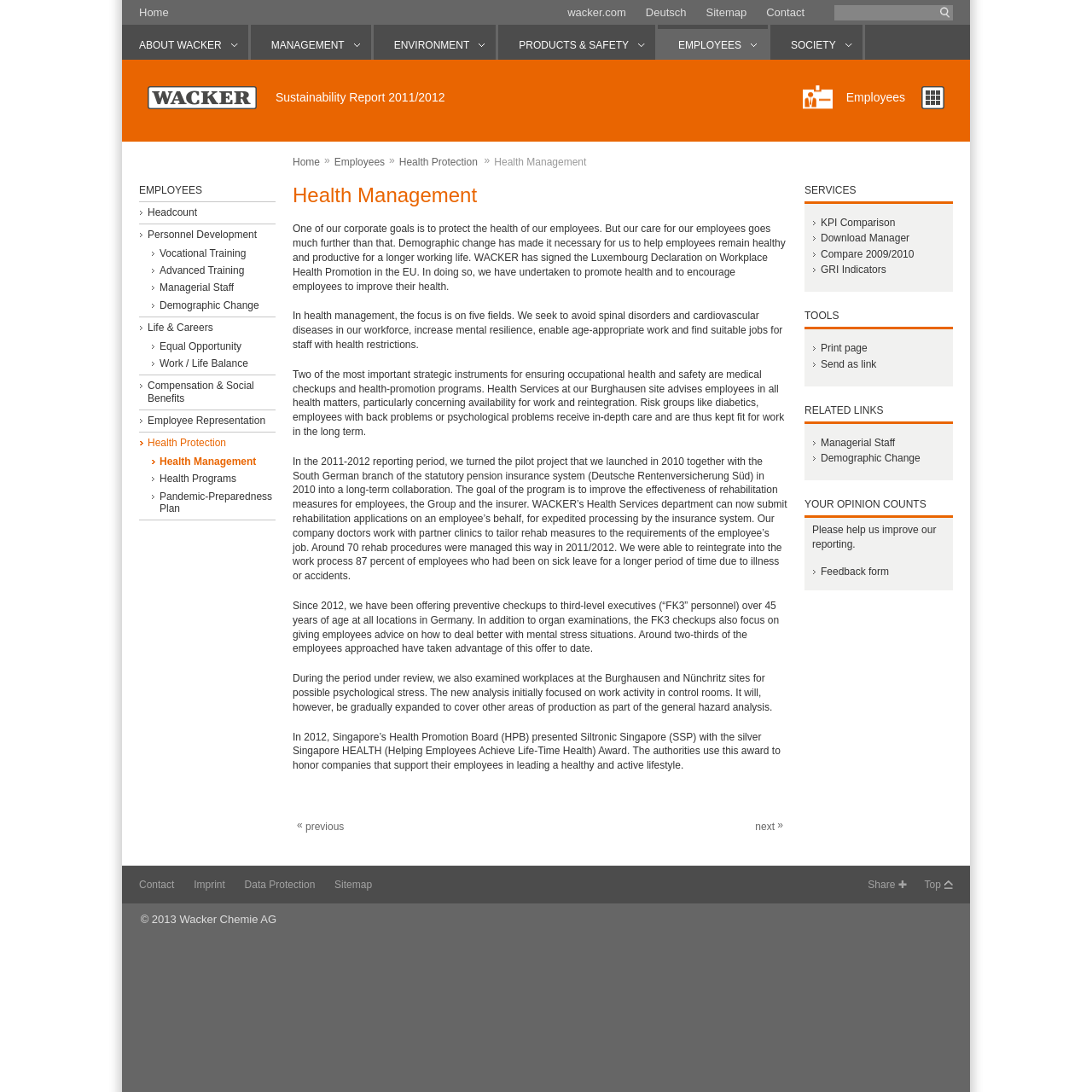Please identify the coordinates of the bounding box for the clickable region that will accomplish this instruction: "click on the 'Home' link".

[0.127, 0.001, 0.154, 0.022]